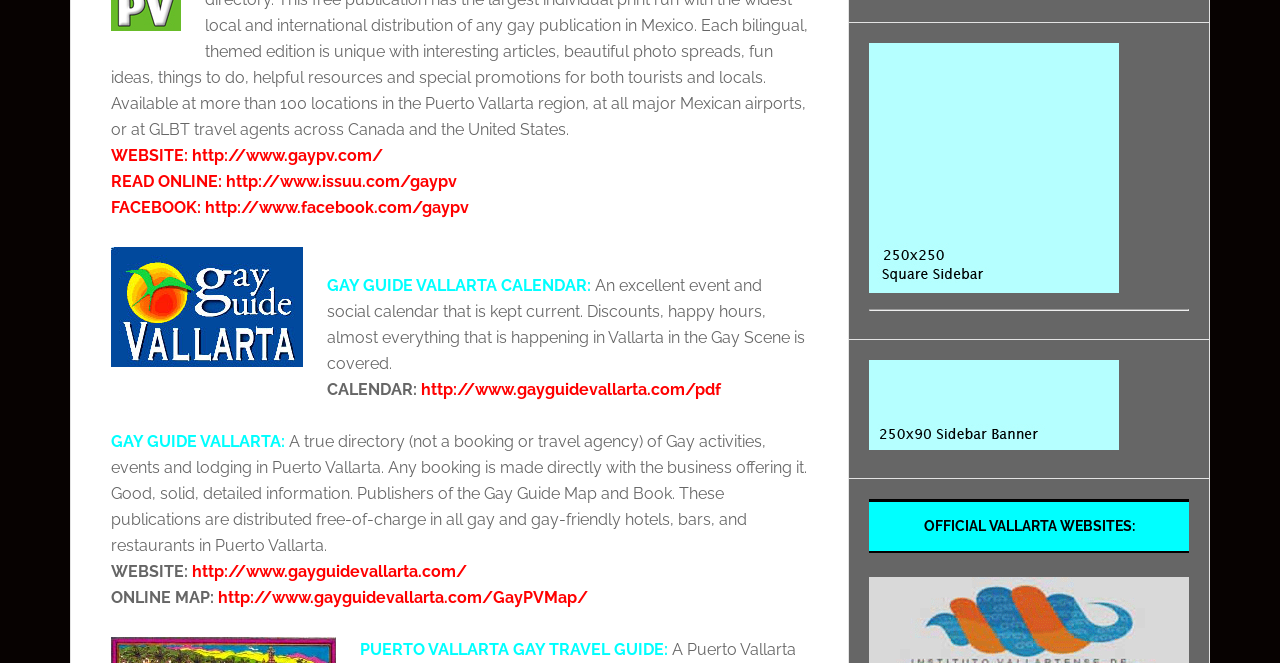Using the information from the screenshot, answer the following question thoroughly:
What is the name of the guide?

The name of the guide can be found in the image element with the text 'Gay Guide Vallarta' at the top of the webpage, which is likely the logo of the guide.